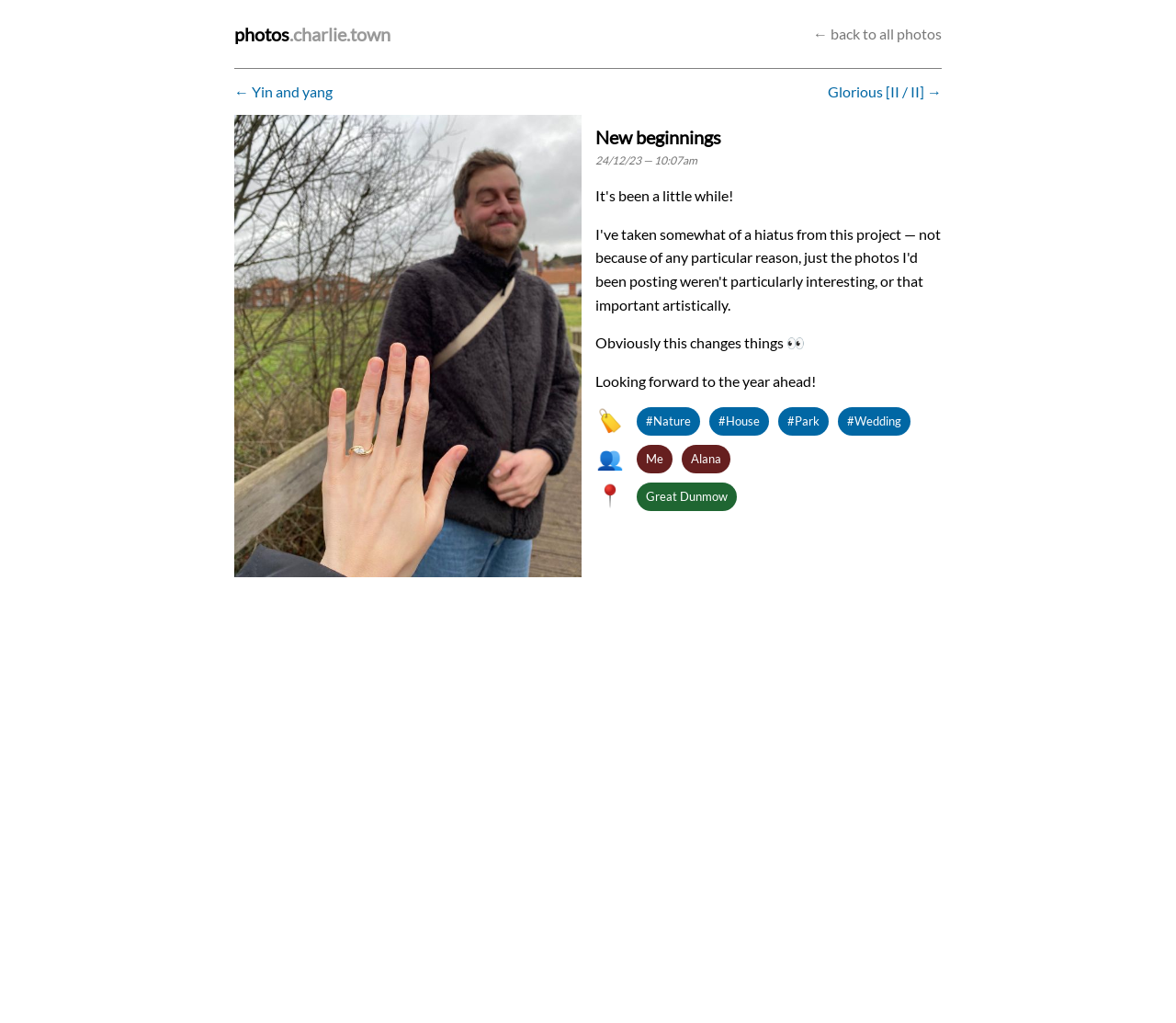Locate the bounding box coordinates of the item that should be clicked to fulfill the instruction: "view New beginnings".

[0.199, 0.112, 0.494, 0.565]